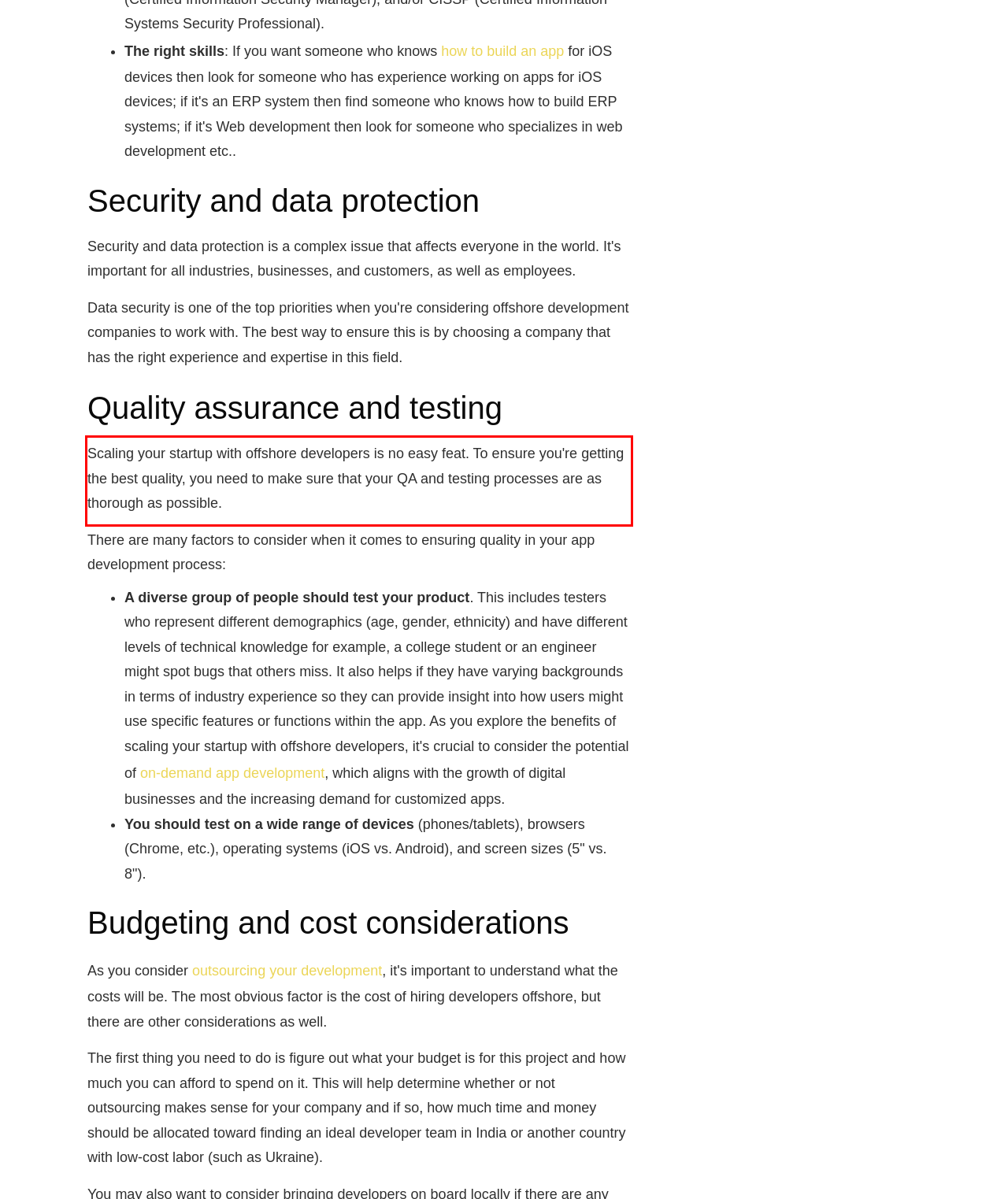Locate the red bounding box in the provided webpage screenshot and use OCR to determine the text content inside it.

Scaling your startup with offshore developers is no easy feat. To ensure you're getting the best quality, you need to make sure that your QA and testing processes are as thorough as possible.